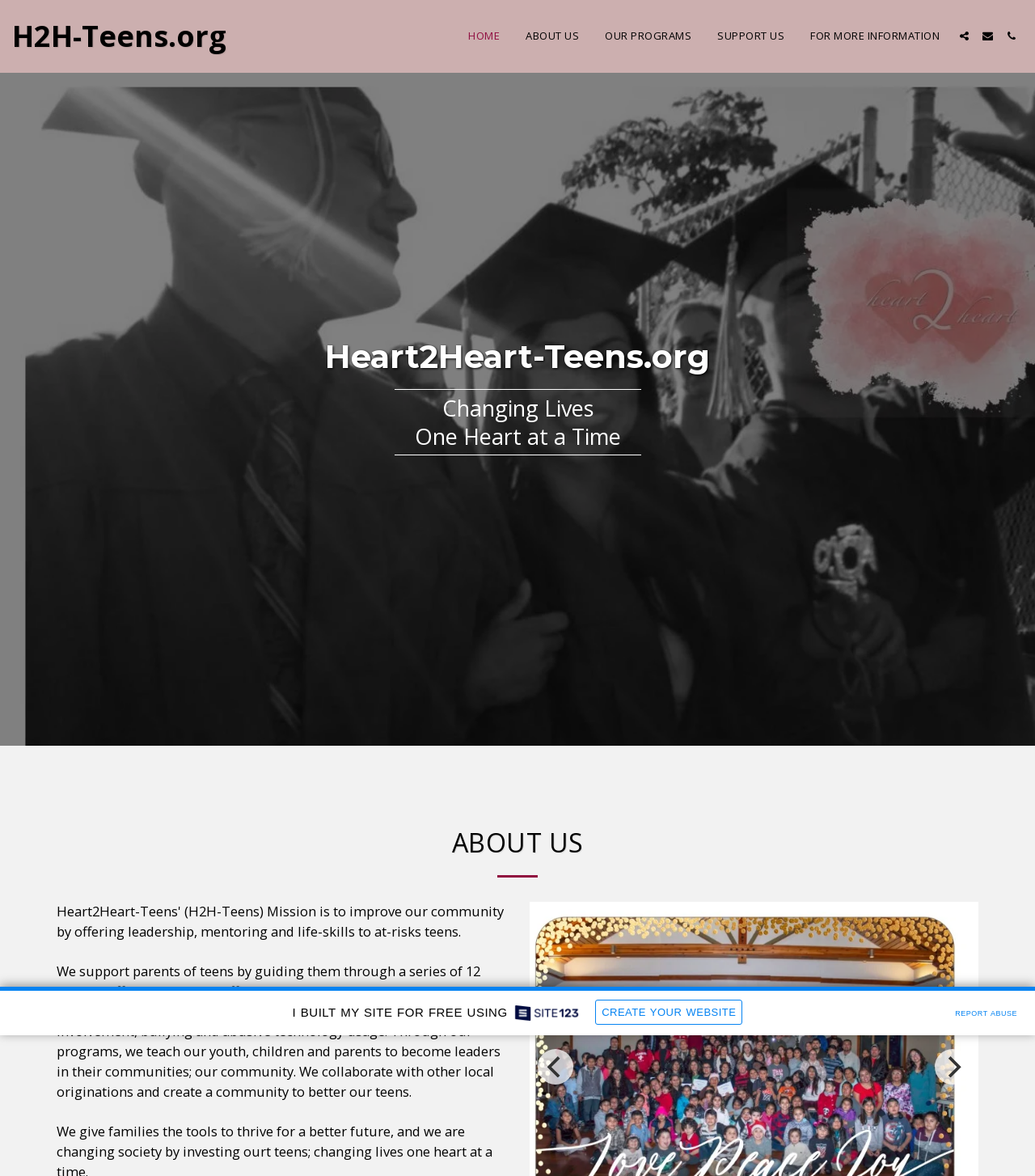Using the information shown in the image, answer the question with as much detail as possible: What is the name of the organization?

The name of the organization can be found in the heading element 'Heart2Heart-Teens.org' which is a child element of the LayoutTable. This heading element has a bounding box coordinate of [0.314, 0.287, 0.686, 0.32] and contains the text 'Heart2Heart-Teens.org'.